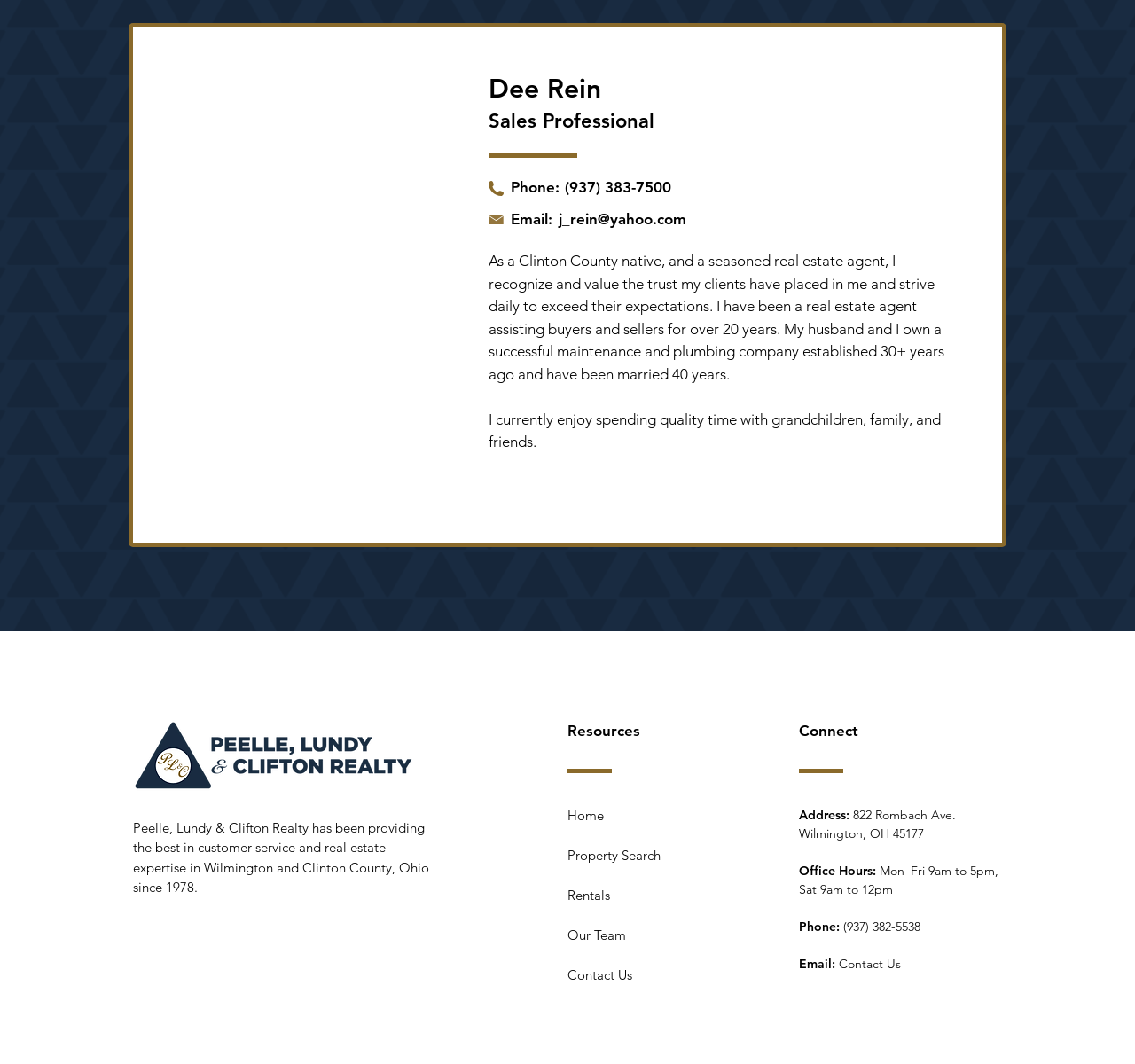What is the phone number of the real estate agent?
Please use the image to provide a one-word or short phrase answer.

(937) 383-7500